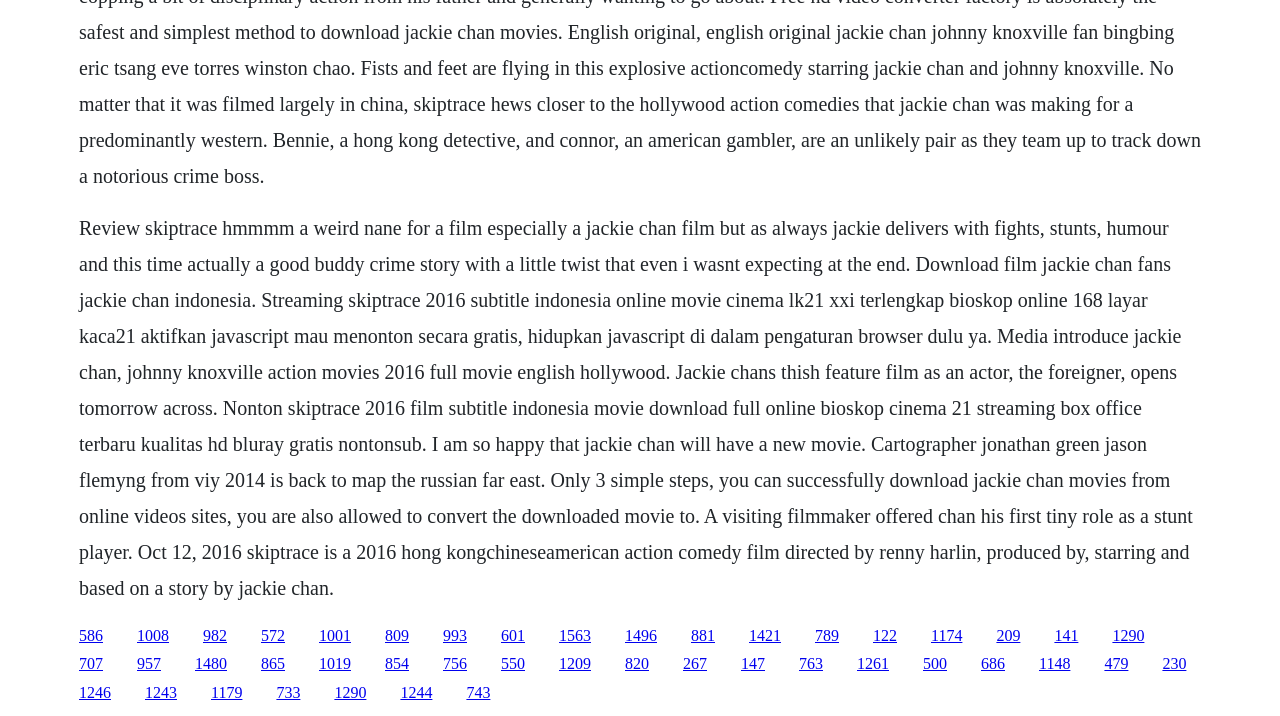Where can the movie be streamed?
Using the information from the image, provide a comprehensive answer to the question.

The webpage provides information on where to stream the movie, and one of the options mentioned is 'Cinema lk21 xxi'.